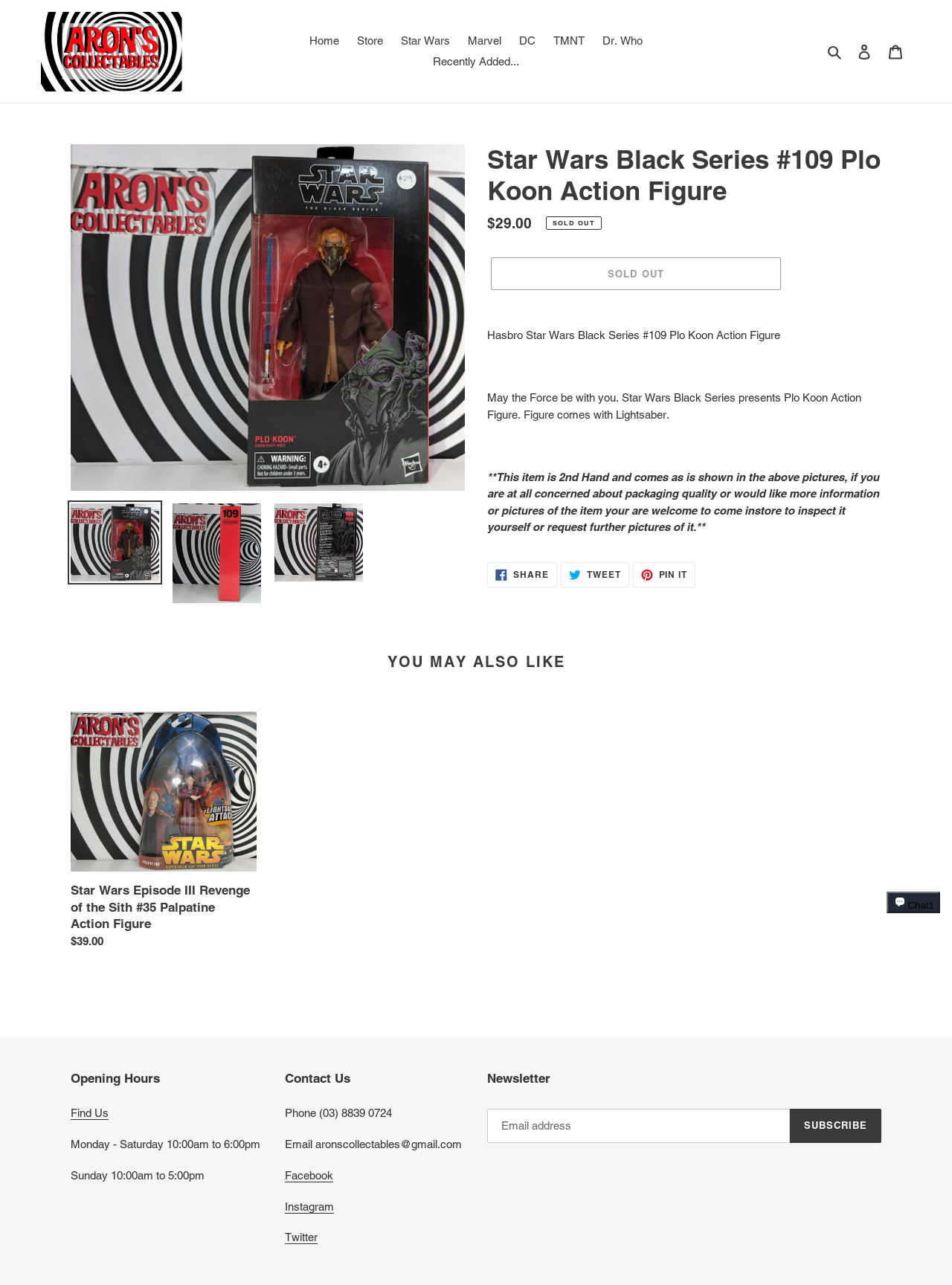Can you find the bounding box coordinates for the UI element given this description: "Cart 0 items"? Provide the coordinates as four float numbers between 0 and 1: [left, top, right, bottom].

[0.924, 0.028, 0.957, 0.052]